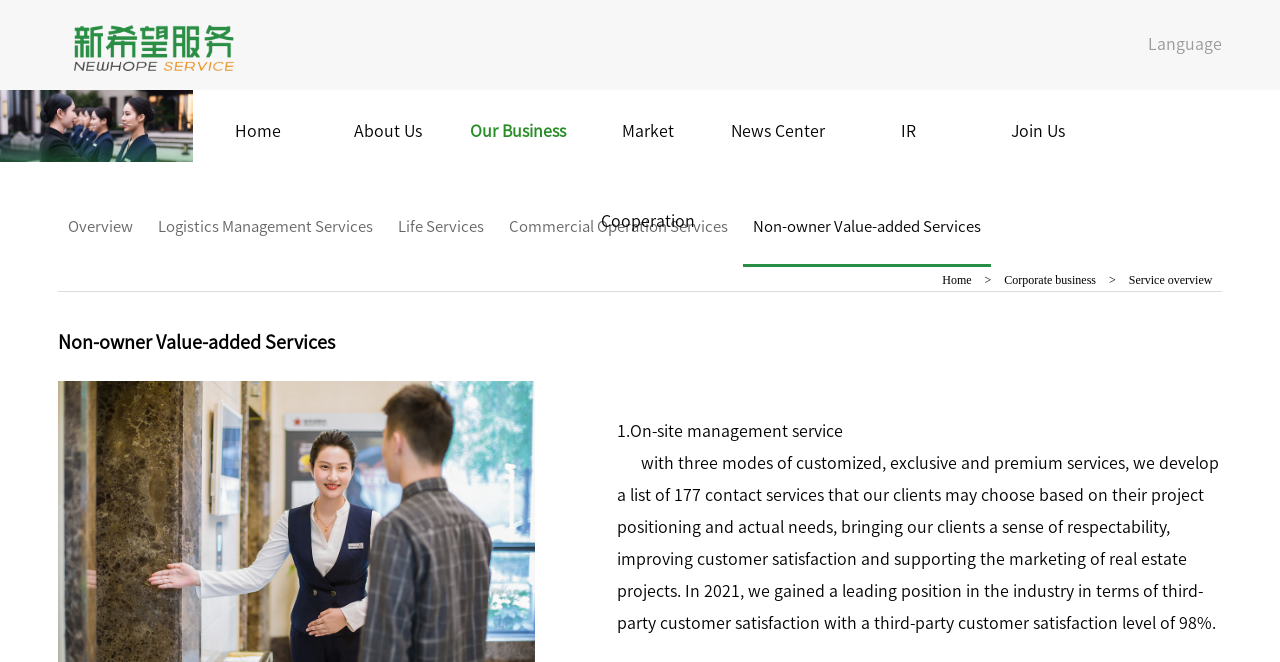Determine the bounding box coordinates of the region to click in order to accomplish the following instruction: "Click the 'About Us' link". Provide the coordinates as four float numbers between 0 and 1, specifically [left, top, right, bottom].

[0.253, 0.13, 0.354, 0.266]